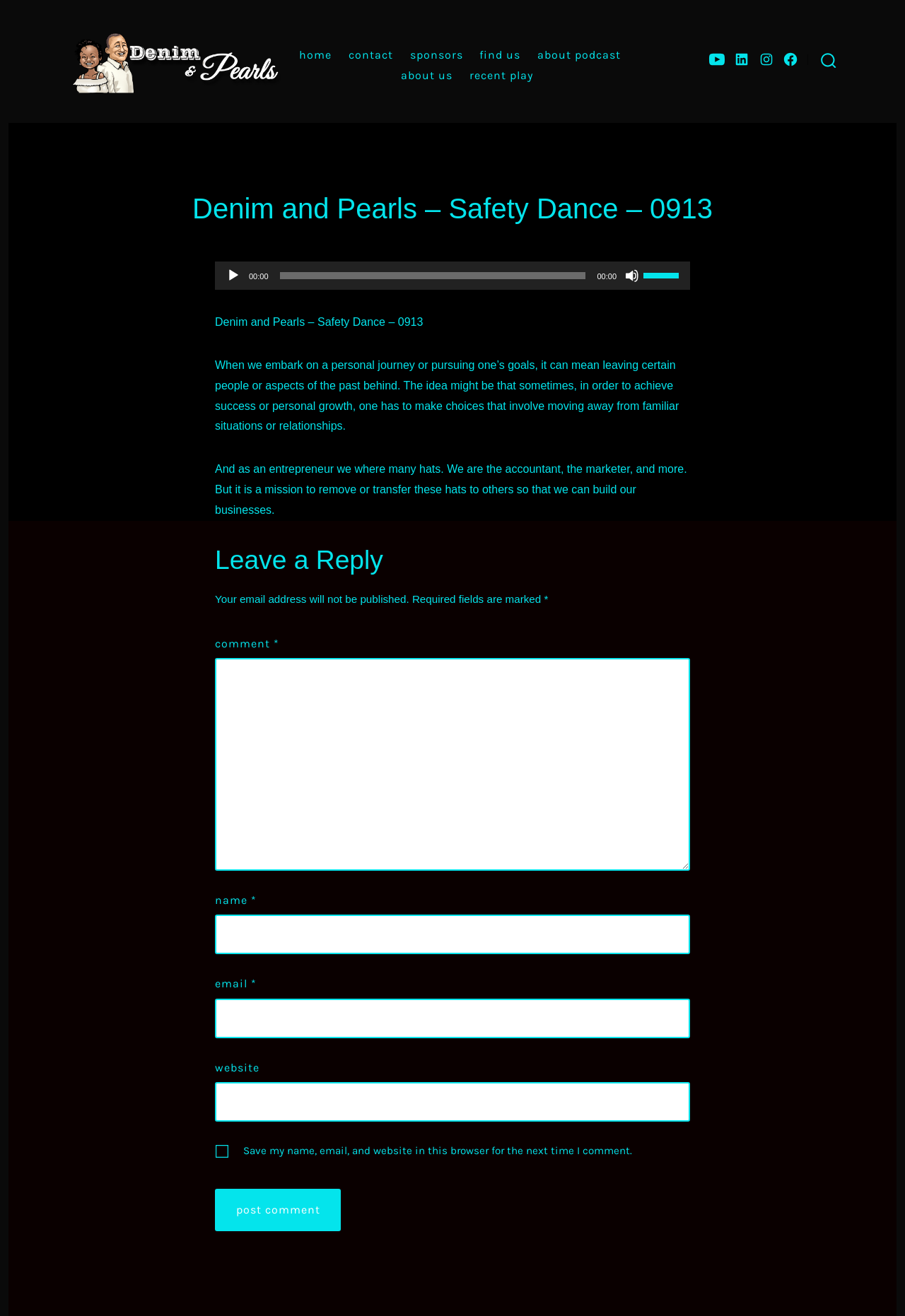Use a single word or phrase to answer the question: What is the name of the podcast?

Denim and Pearls